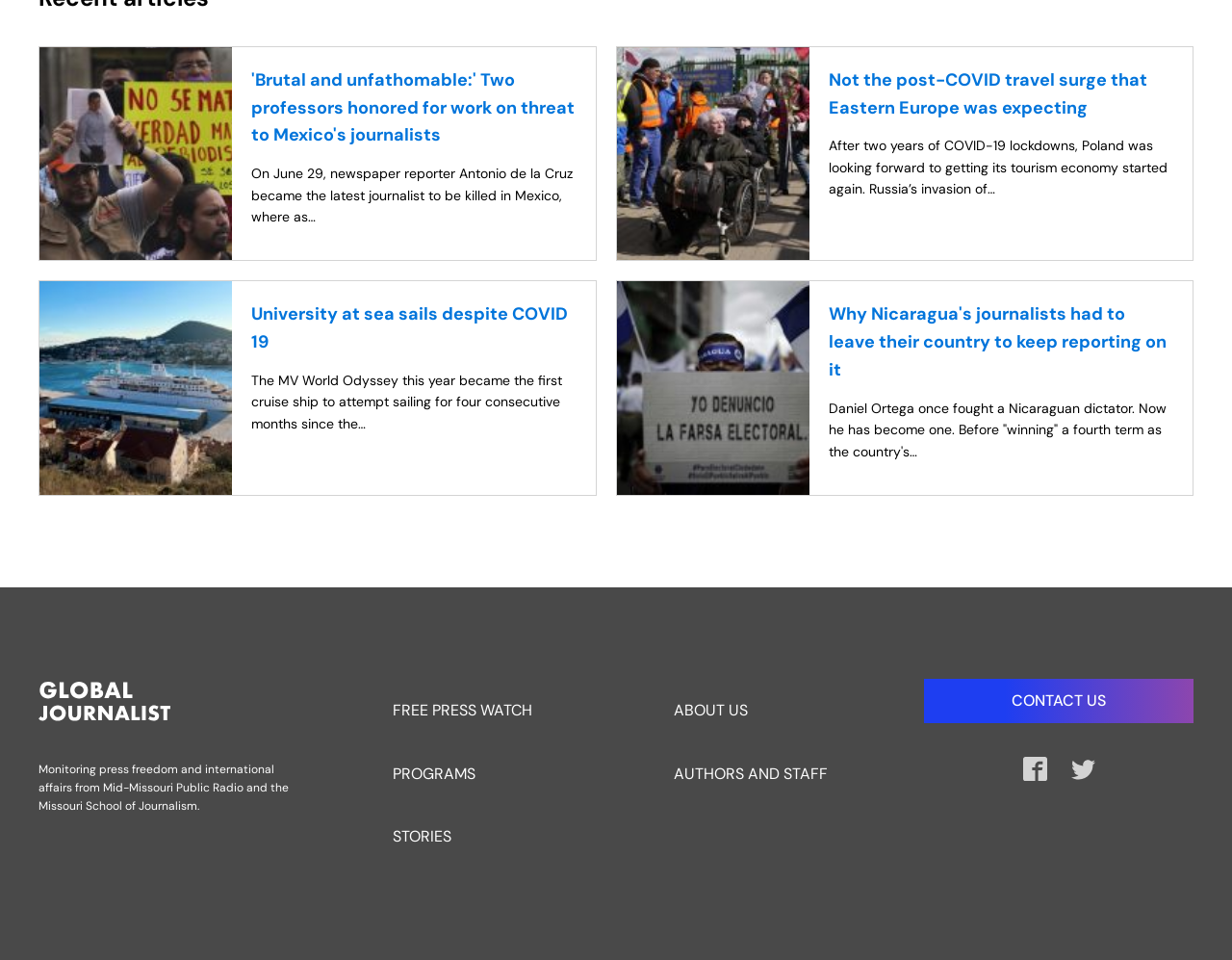What is the name of the organization behind this website?
Based on the image content, provide your answer in one word or a short phrase.

Mid-Missouri Public Radio and the Missouri School of Journalism